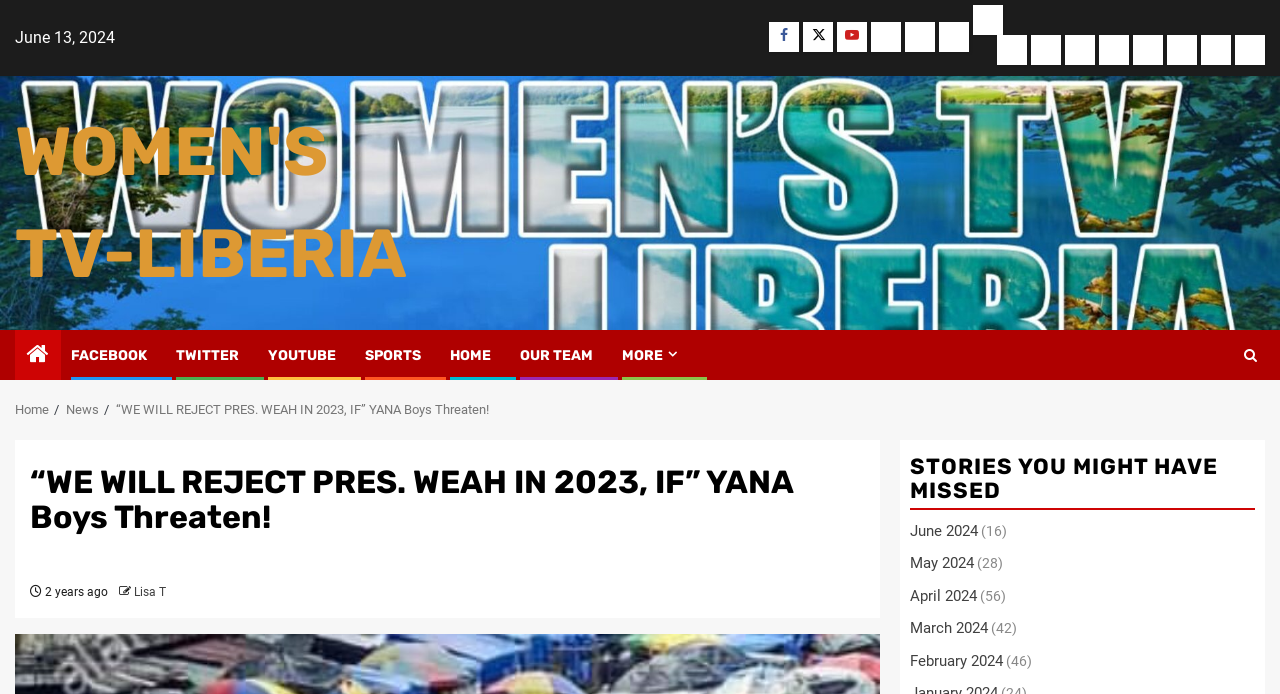Identify the bounding box coordinates for the UI element that matches this description: "Profiling".

[0.938, 0.05, 0.962, 0.094]